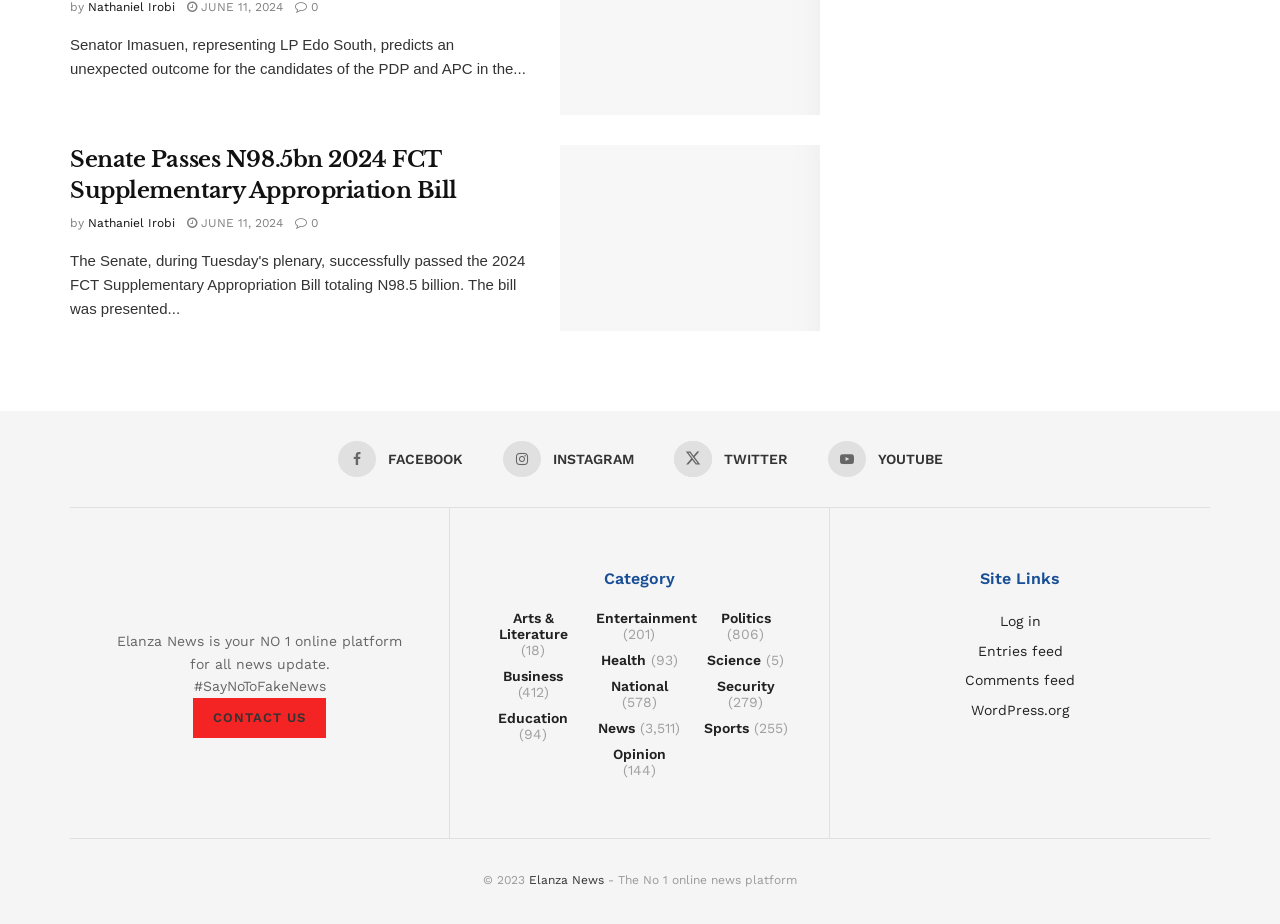Please locate the bounding box coordinates of the element that needs to be clicked to achieve the following instruction: "Visit the Facebook page of Elanza News". The coordinates should be four float numbers between 0 and 1, i.e., [left, top, right, bottom].

[0.264, 0.477, 0.361, 0.516]